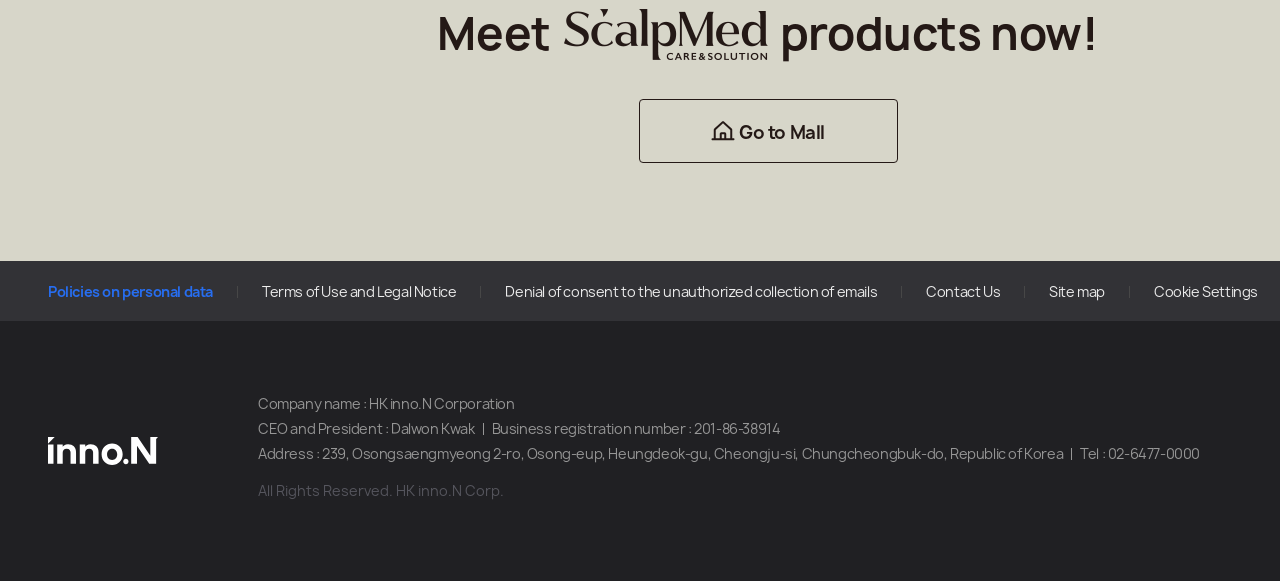Provide a short answer using a single word or phrase for the following question: 
What is the company name?

HK inno.N Corporation